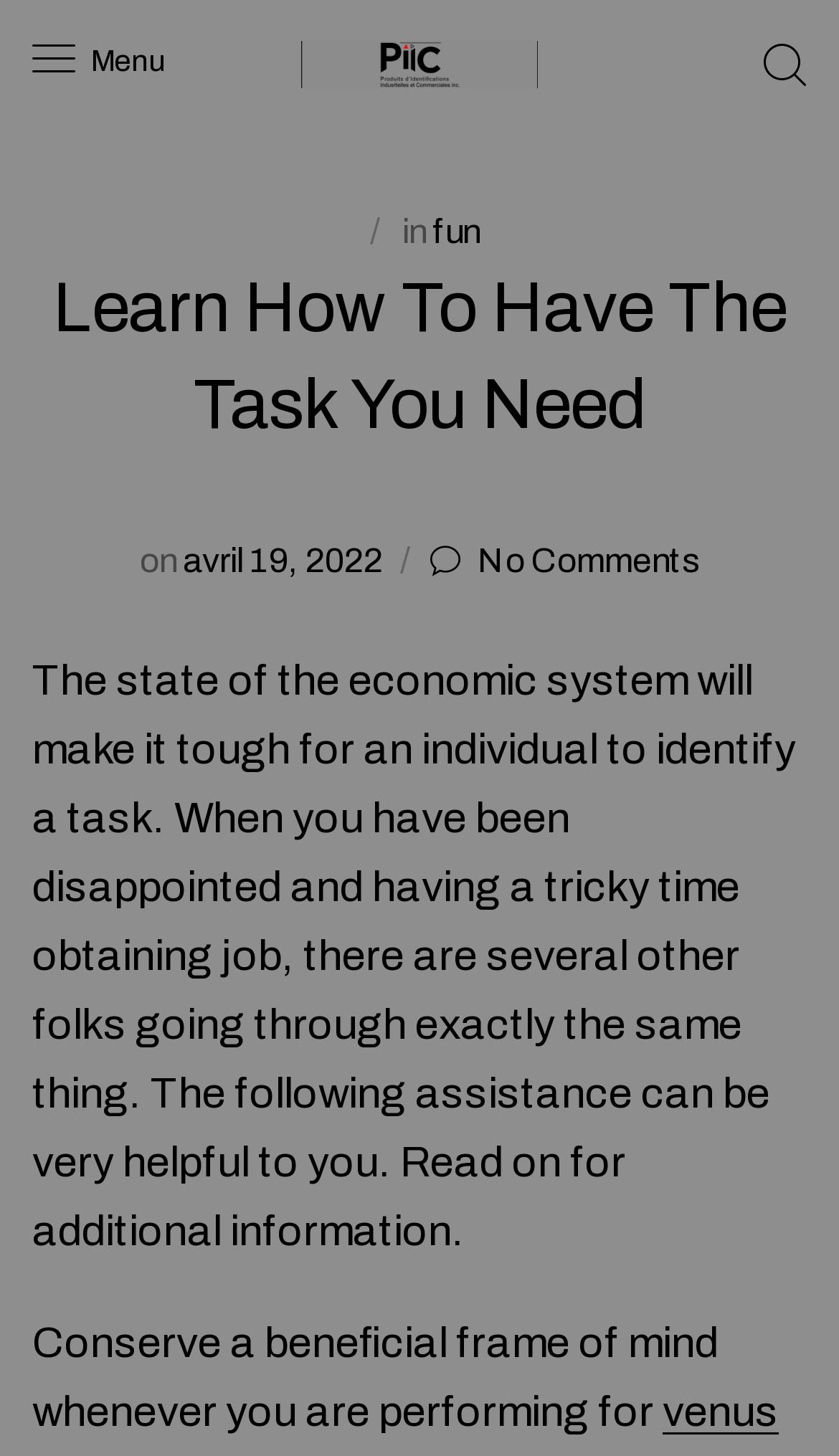Determine the webpage's heading and output its text content.

Learn How To Have The Task You Need